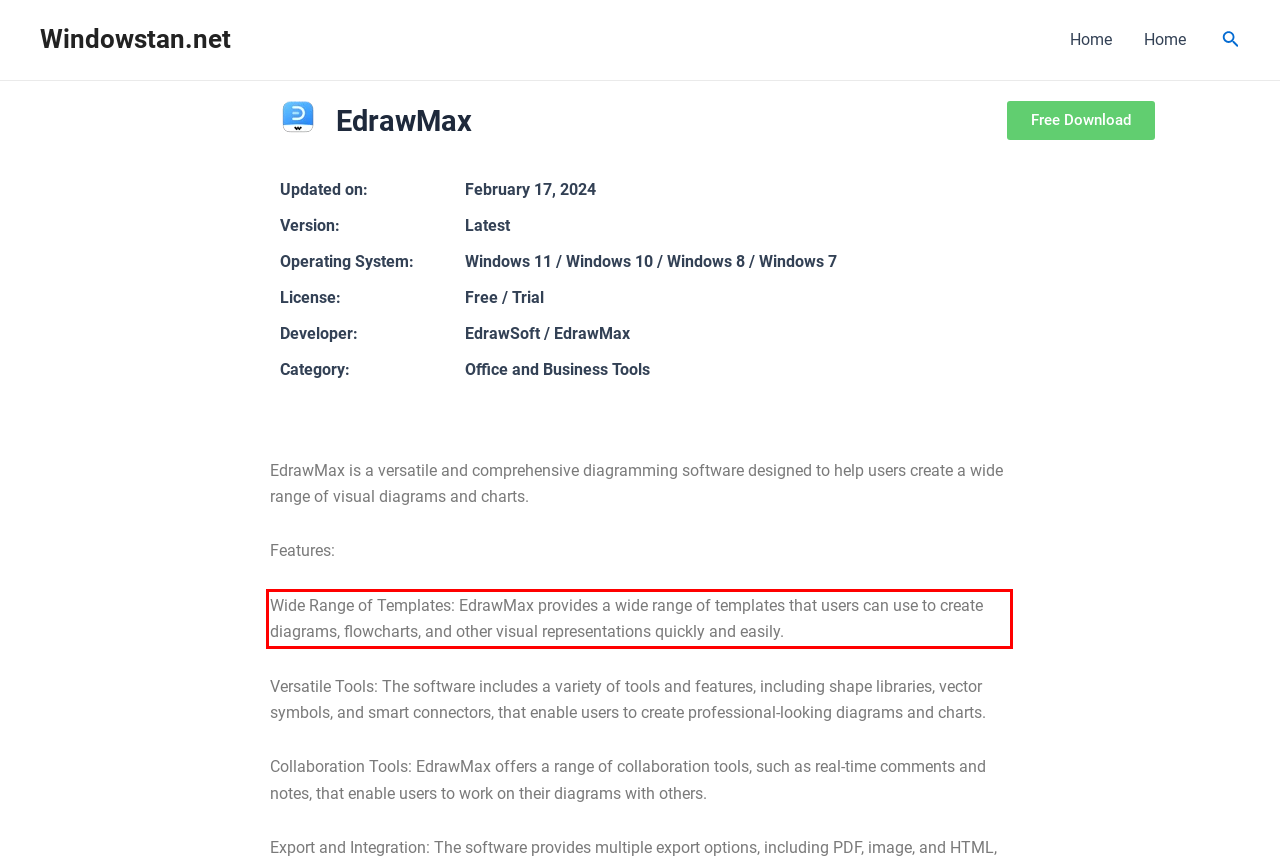Analyze the screenshot of the webpage and extract the text from the UI element that is inside the red bounding box.

Wide Range of Templates: EdrawMax provides a wide range of templates that users can use to create diagrams, flowcharts, and other visual representations quickly and easily.